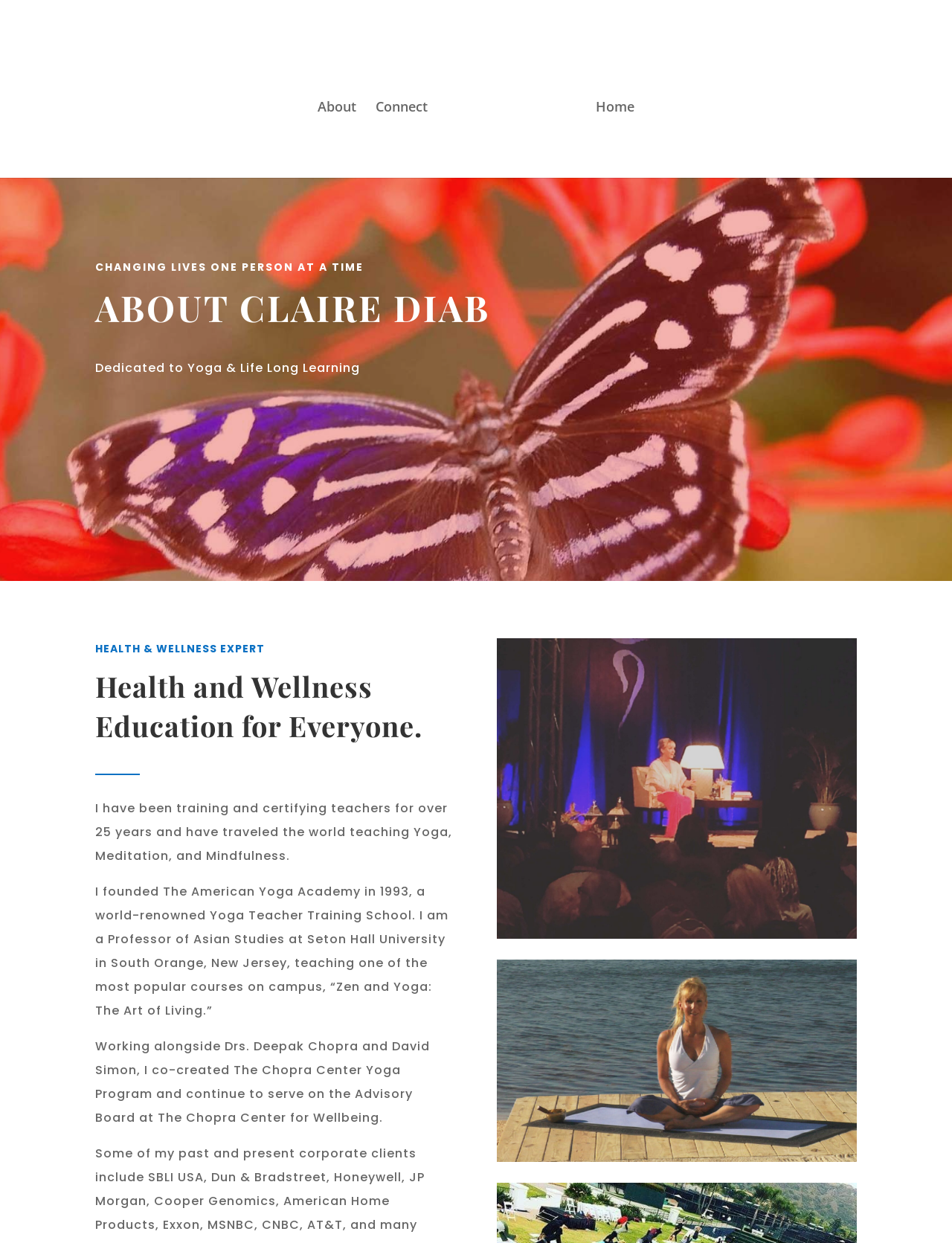Find and provide the bounding box coordinates for the UI element described with: "Home".

[0.626, 0.081, 0.666, 0.143]